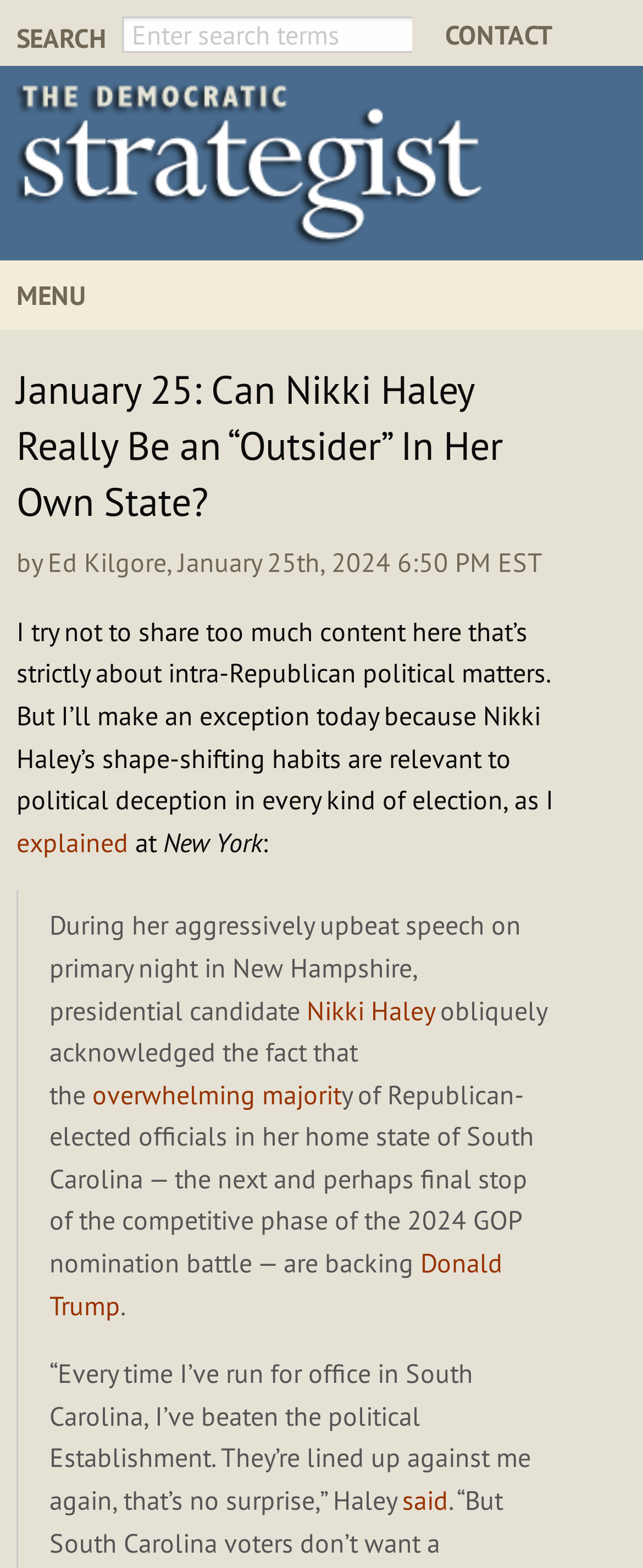What is the date of the article?
Please answer the question with as much detail as possible using the screenshot.

I found the answer by looking at the static text element with the text ', January 25th, 2024 6:50 PM EST'.